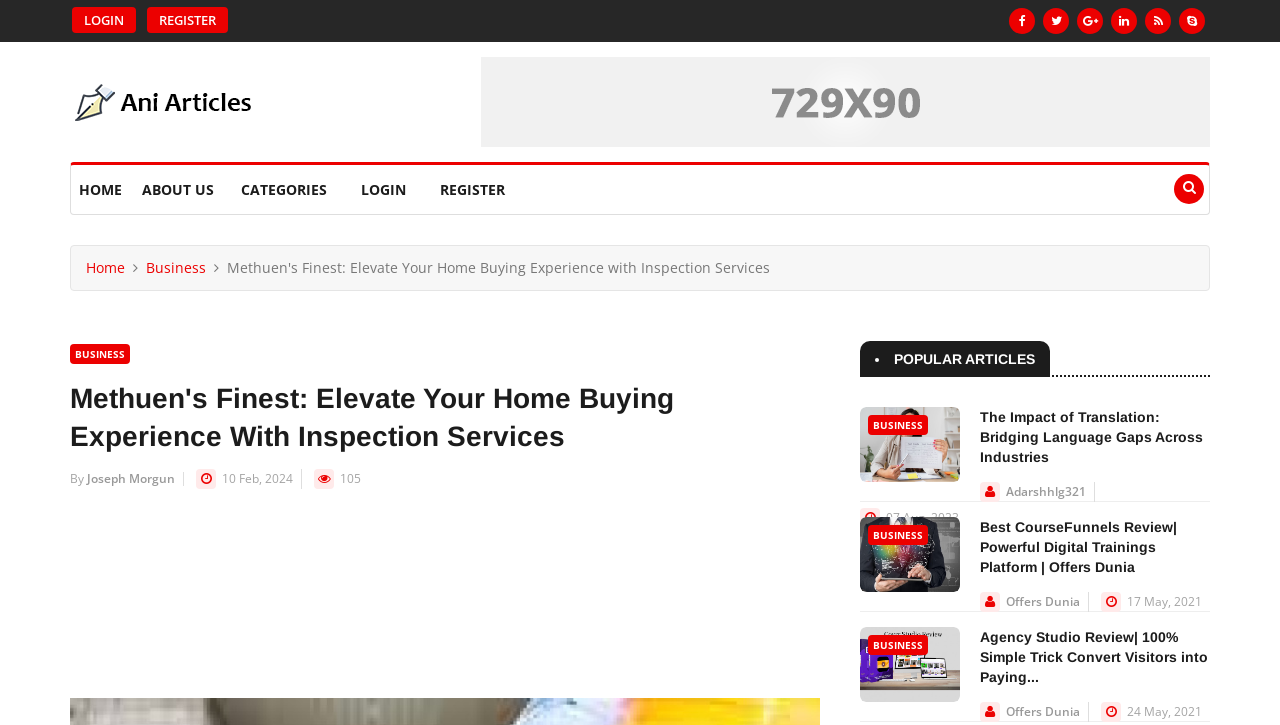Refer to the screenshot and give an in-depth answer to this question: What is the category of the article 'Best CourseFunnels Review| Powerful Digital Trainings Platform | Offers Dunia'?

The category of the article is mentioned next to the article title, which is 'Best CourseFunnels Review| Powerful Digital Trainings Platform | Offers Dunia', and it is categorized under 'BUSINESS'.